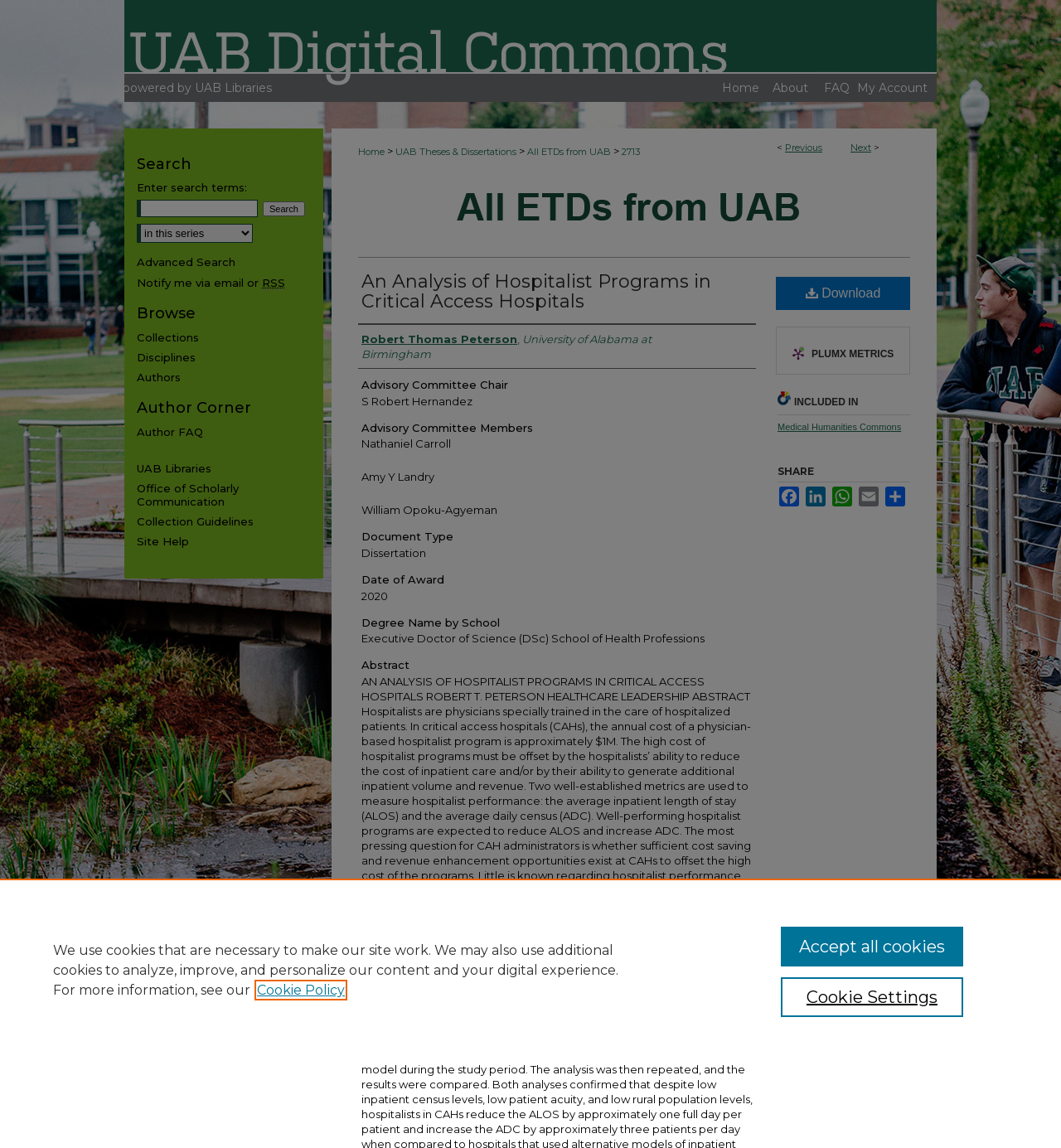Please identify the bounding box coordinates of the element I should click to complete this instruction: 'Cite this publication'. The coordinates should be given as four float numbers between 0 and 1, like this: [left, top, right, bottom].

None